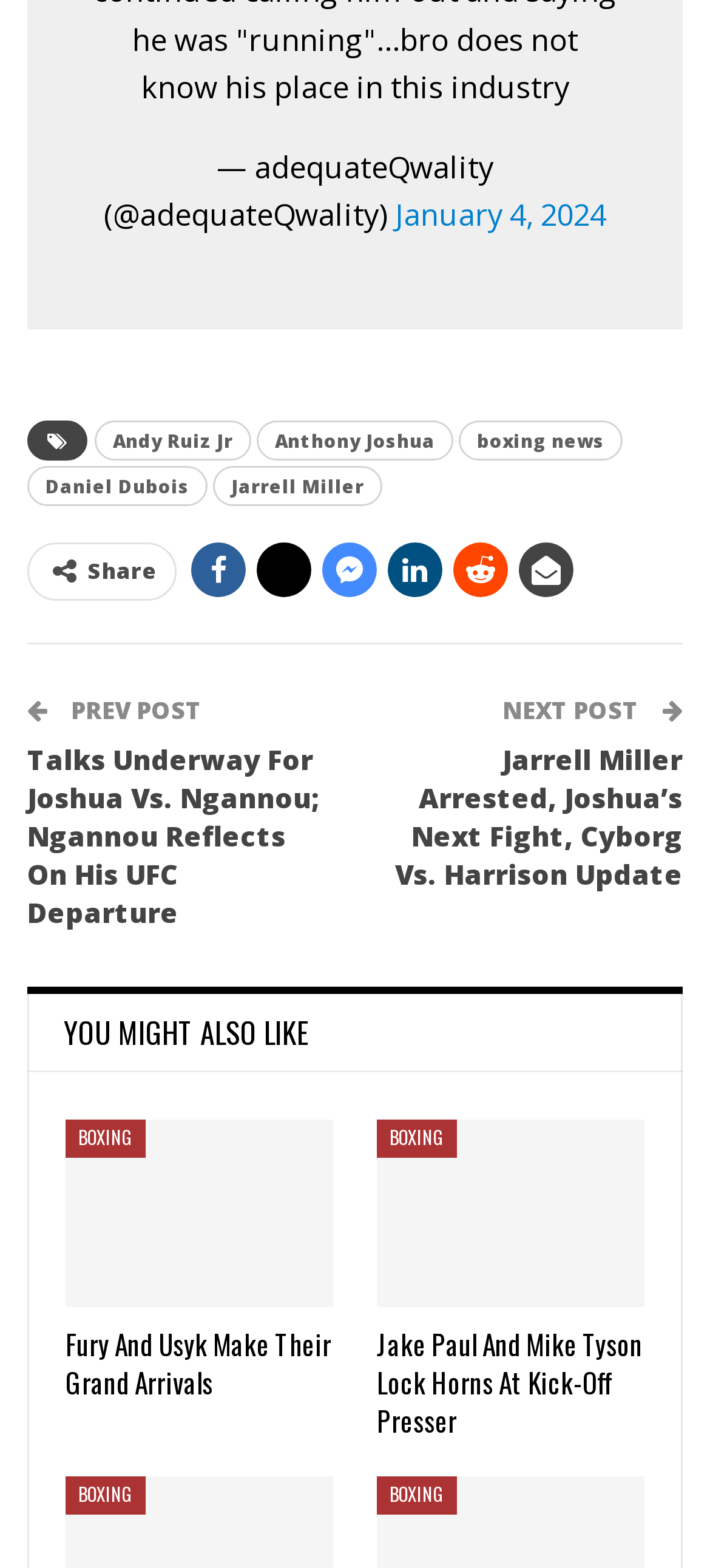How many static text elements are there on the webpage?
Answer with a single word or short phrase according to what you see in the image.

5